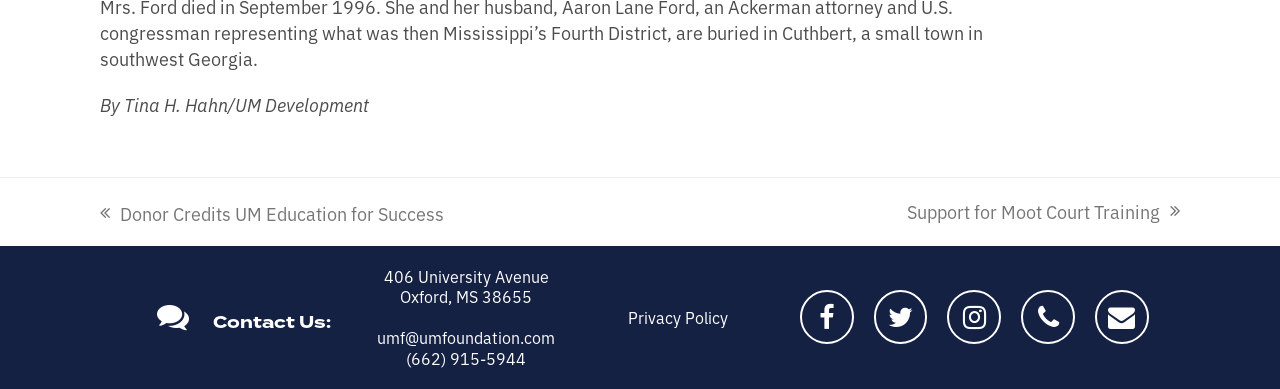What social media platforms are available?
Refer to the image and give a detailed answer to the question.

I found the social media platforms by looking at the link elements in the contentinfo section, specifically the ones with the bounding box coordinates [0.625, 0.746, 0.667, 0.884], [0.682, 0.746, 0.725, 0.884], and [0.74, 0.746, 0.782, 0.884] which contain the text 'Facebook', 'Twitter', and 'Instagram' respectively.